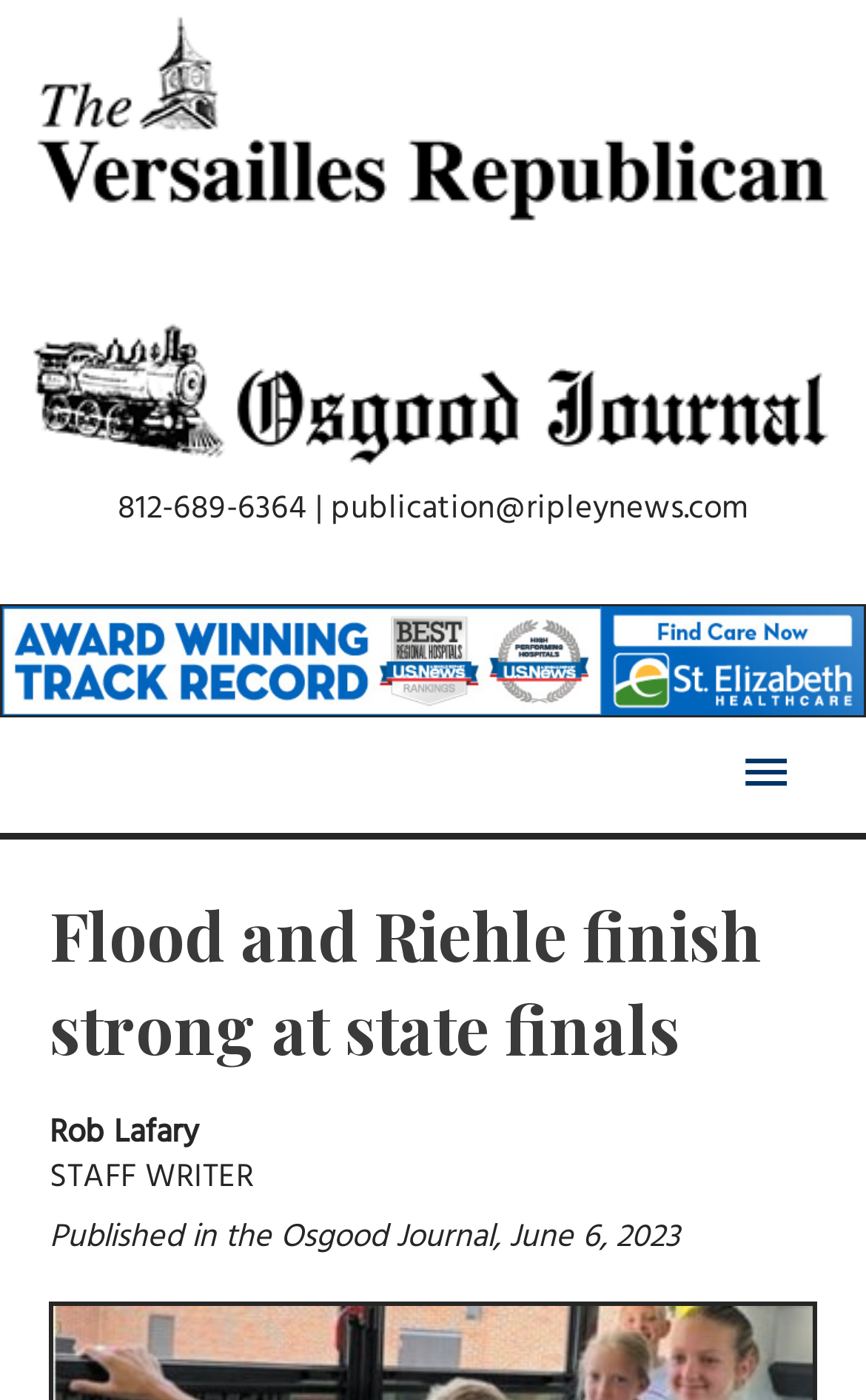Bounding box coordinates are specified in the format (top-left x, top-left y, bottom-right x, bottom-right y). All values are floating point numbers bounded between 0 and 1. Please provide the bounding box coordinate of the region this sentence describes: Main Menu

[0.821, 0.512, 0.949, 0.595]